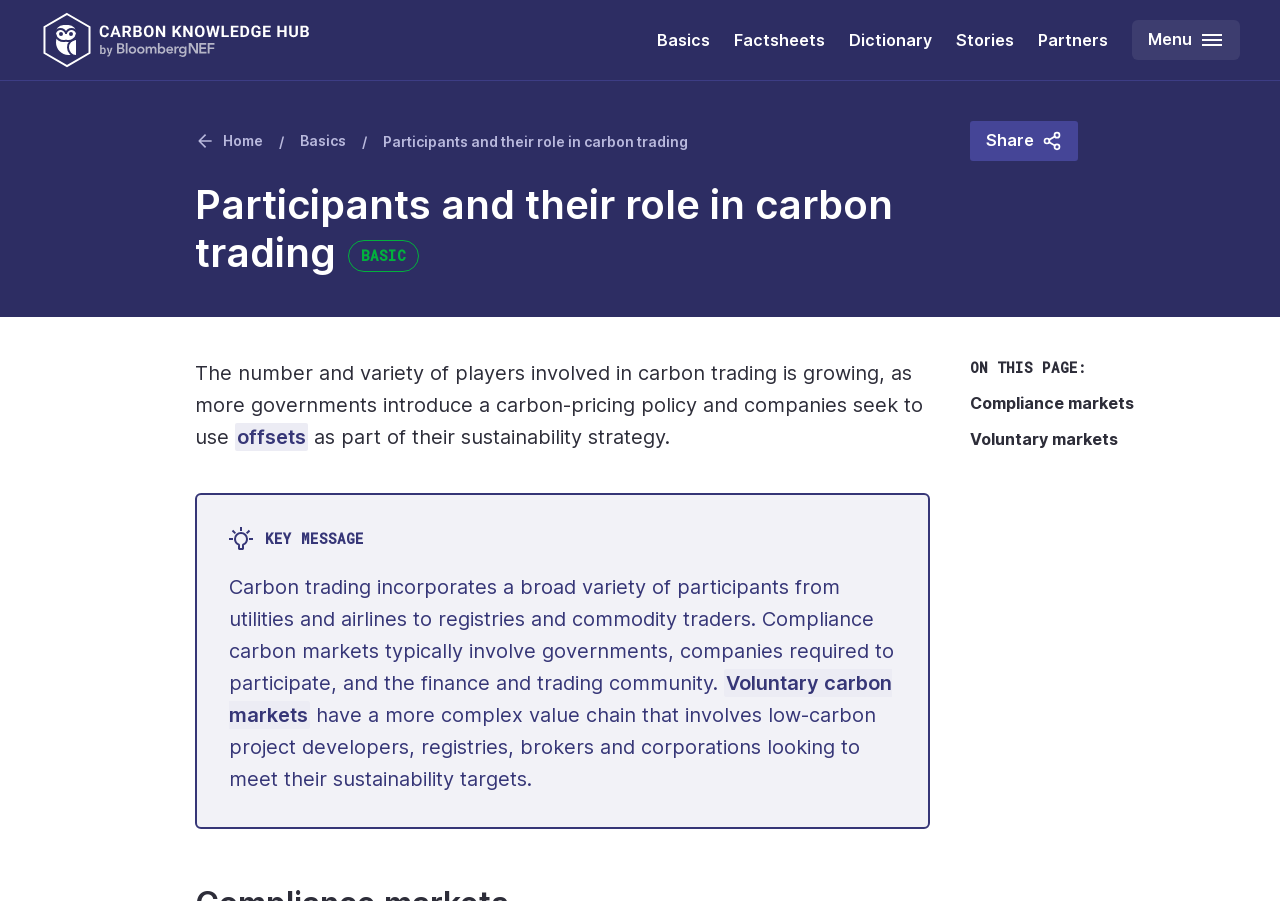Locate and provide the bounding box coordinates for the HTML element that matches this description: "Voluntary carbon markets".

[0.179, 0.743, 0.697, 0.809]